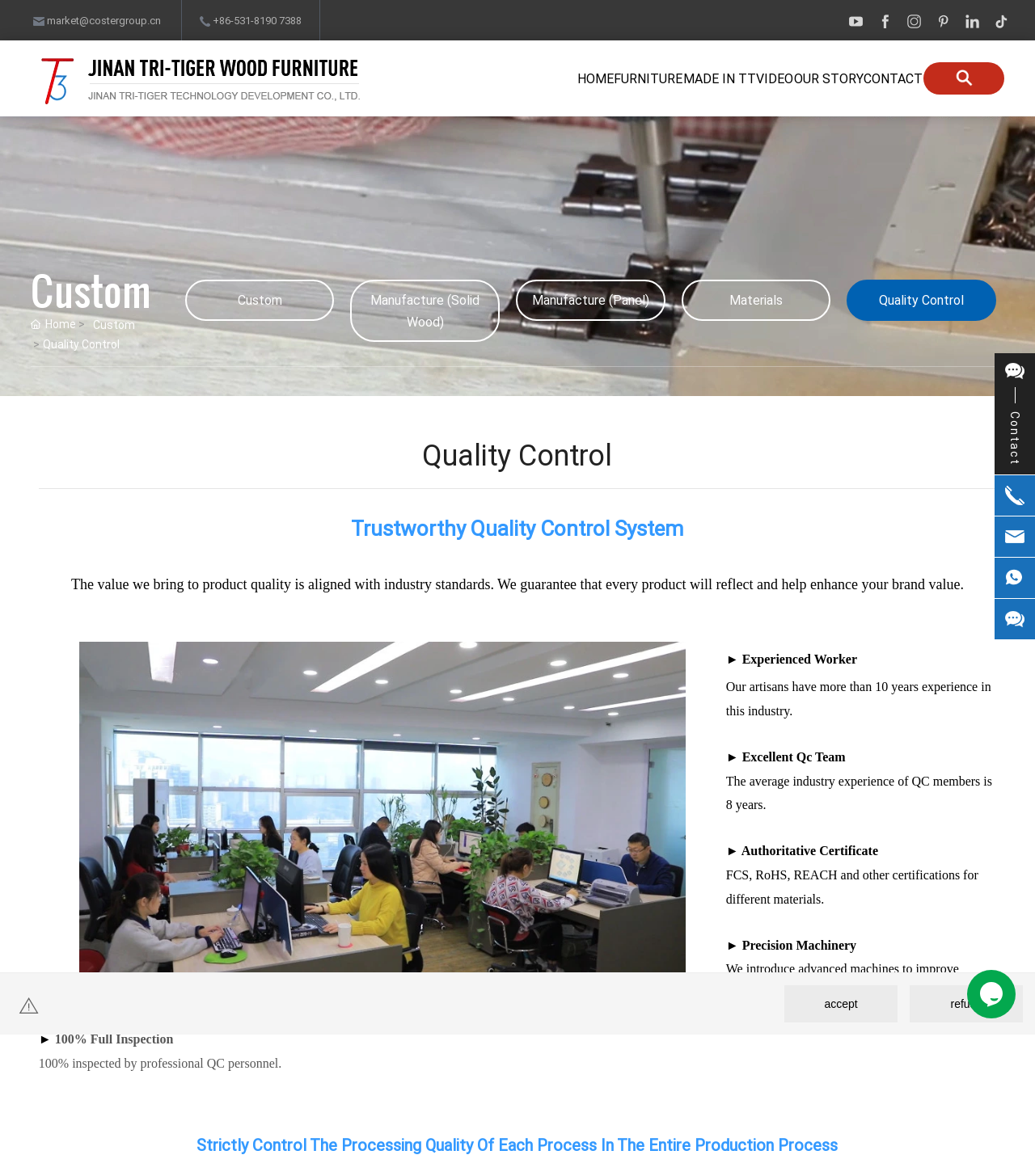Create a detailed description of the webpage's content and layout.

This webpage is about Jinan Tri-Tiger Technology, a company that specializes in supplying various wood products. At the top of the page, there are several links to contact information, including an email address and phone number. 

Below the contact information, there is a navigation menu with links to different sections of the website, including "HOME", "FURNITURE", "MADE IN TT", "VIDEO", "OUR STORY", and "CONTACT". 

The main content of the page is about the company's quality control system. There is a heading "Quality Control" followed by a paragraph of text that explains the company's commitment to product quality. 

Below the introductory text, there are four sections that highlight different aspects of the company's quality control system. The first section is about the company's experienced workers, with a heading "► Experienced Worker" and a paragraph of text that describes the artisans' experience. There is also an image in this section. 

The second section is about the company's quality control team, with a heading "► Excellent Qc Team" and a paragraph of text that describes the team's experience. 

The third section is about the company's certifications, with a heading "► Authoritative Certificate" and a paragraph of text that lists the different certifications the company has obtained. 

The fourth section is about the company's machinery, with a heading "► Precision Machinery" and a paragraph of text that describes the company's use of advanced machines. 

Finally, there is a section that emphasizes the company's commitment to 100% full inspection, with a heading "► 100% Full Inspection" and a paragraph of text that explains the inspection process. 

At the bottom of the page, there is a link to contact the company, accompanied by several images, including a contact icon, phone icons, and a QR code. There is also a chat widget iframe at the bottom right corner of the page.